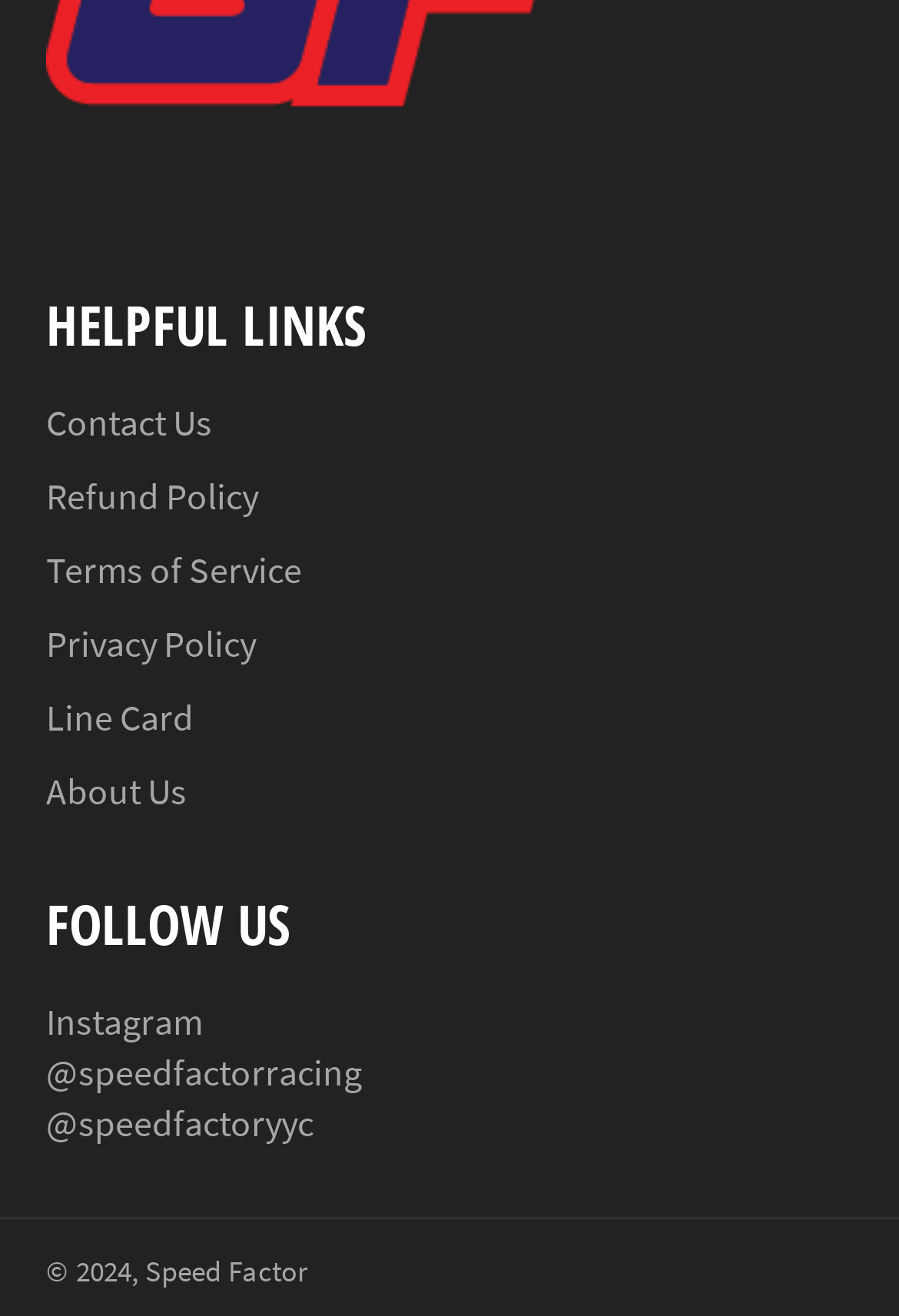Locate the bounding box coordinates of the clickable region necessary to complete the following instruction: "View refund policy". Provide the coordinates in the format of four float numbers between 0 and 1, i.e., [left, top, right, bottom].

[0.051, 0.36, 0.287, 0.395]